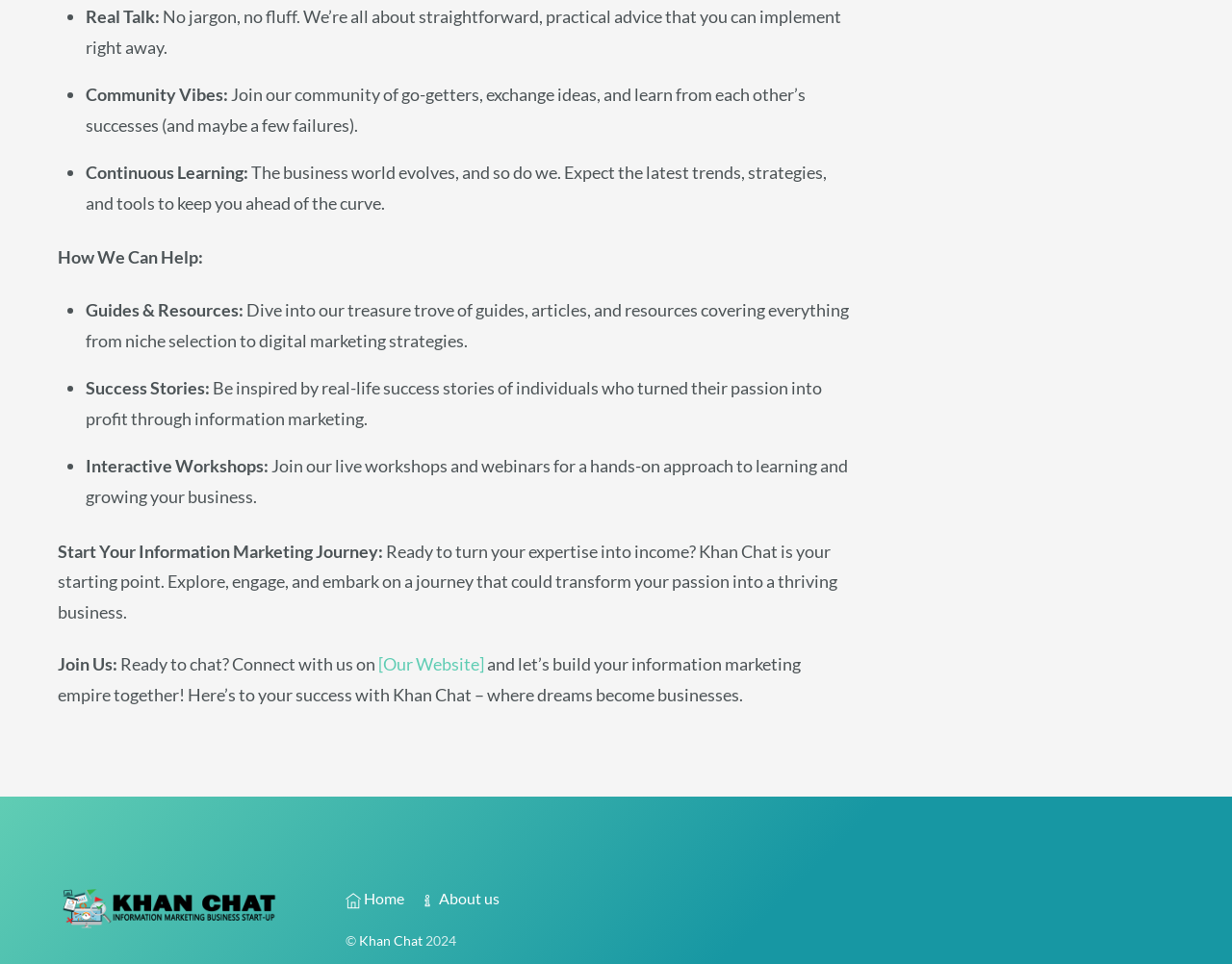Give a one-word or one-phrase response to the question:
What is the purpose of Khan Chat?

To turn expertise into income